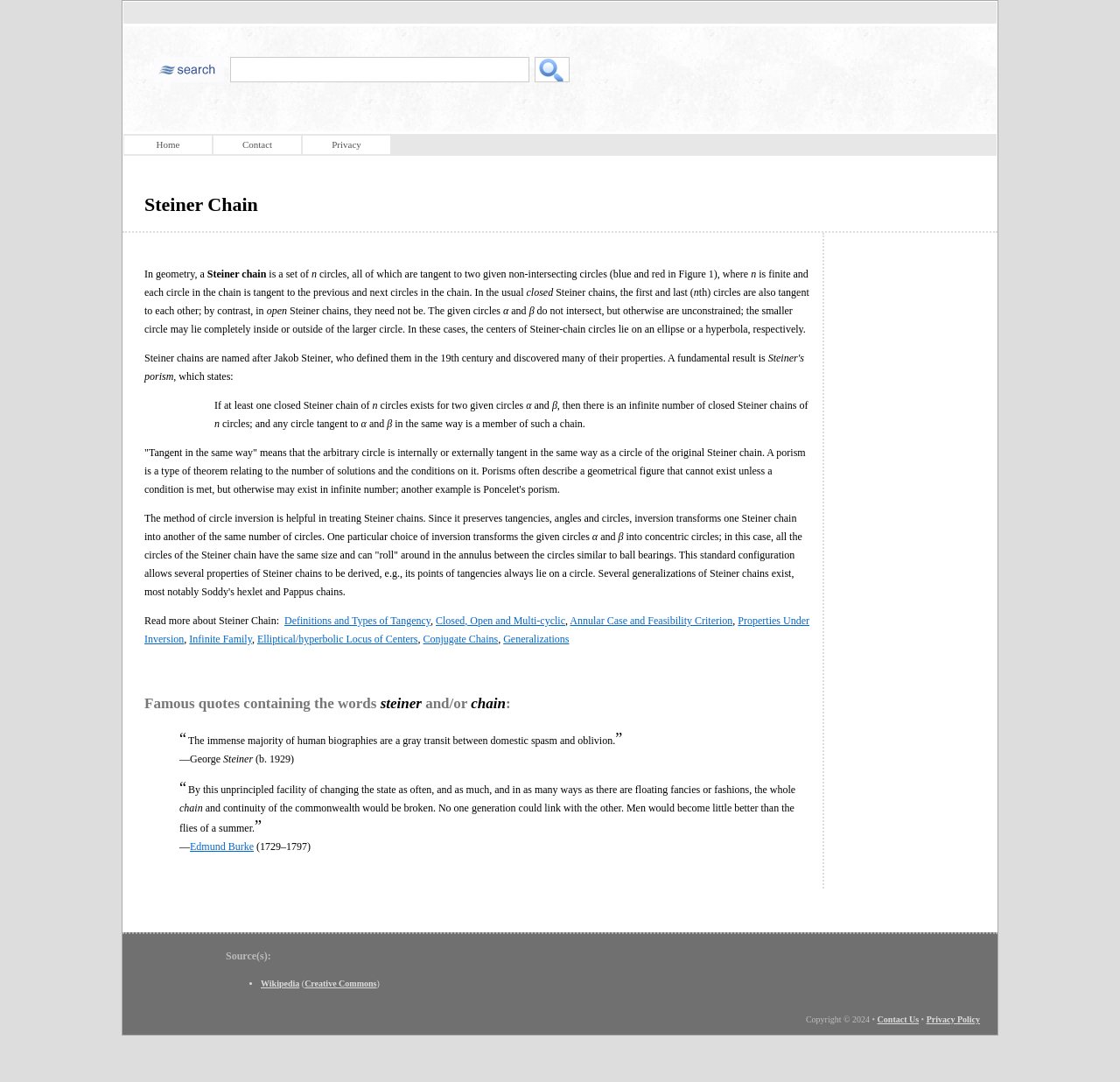Please find the bounding box coordinates of the section that needs to be clicked to achieve this instruction: "read more about Steiner Chain".

[0.129, 0.568, 0.254, 0.579]